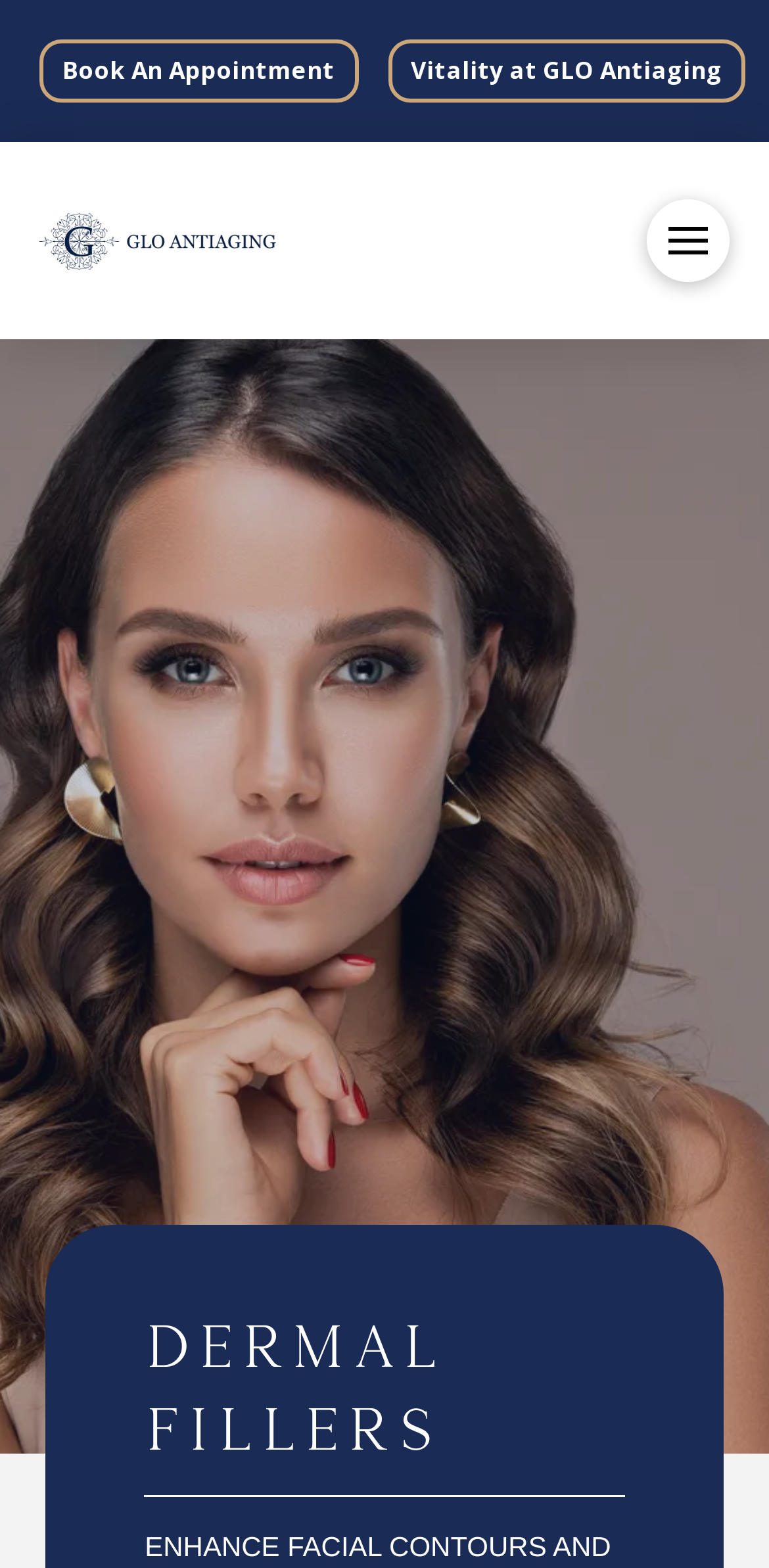Given the following UI element description: "aria-label="Toggle Off Canvas Content"", find the bounding box coordinates in the webpage screenshot.

[0.841, 0.128, 0.949, 0.18]